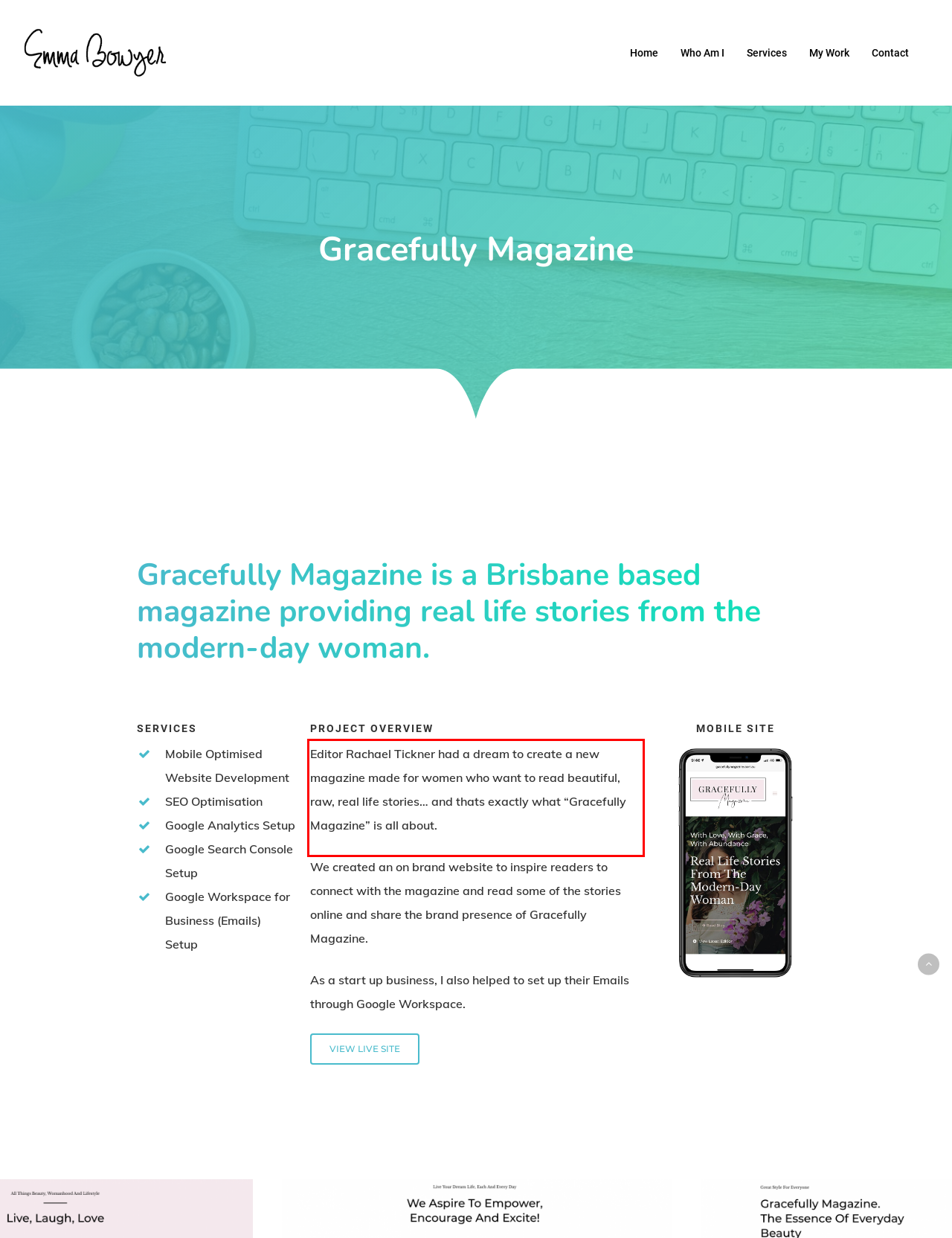Identify the text within the red bounding box on the webpage screenshot and generate the extracted text content.

Editor Rachael Tickner had a dream to create a new magazine made for women who want to read beautiful, raw, real life stories… and thats exactly what “Gracefully Magazine” is all about.